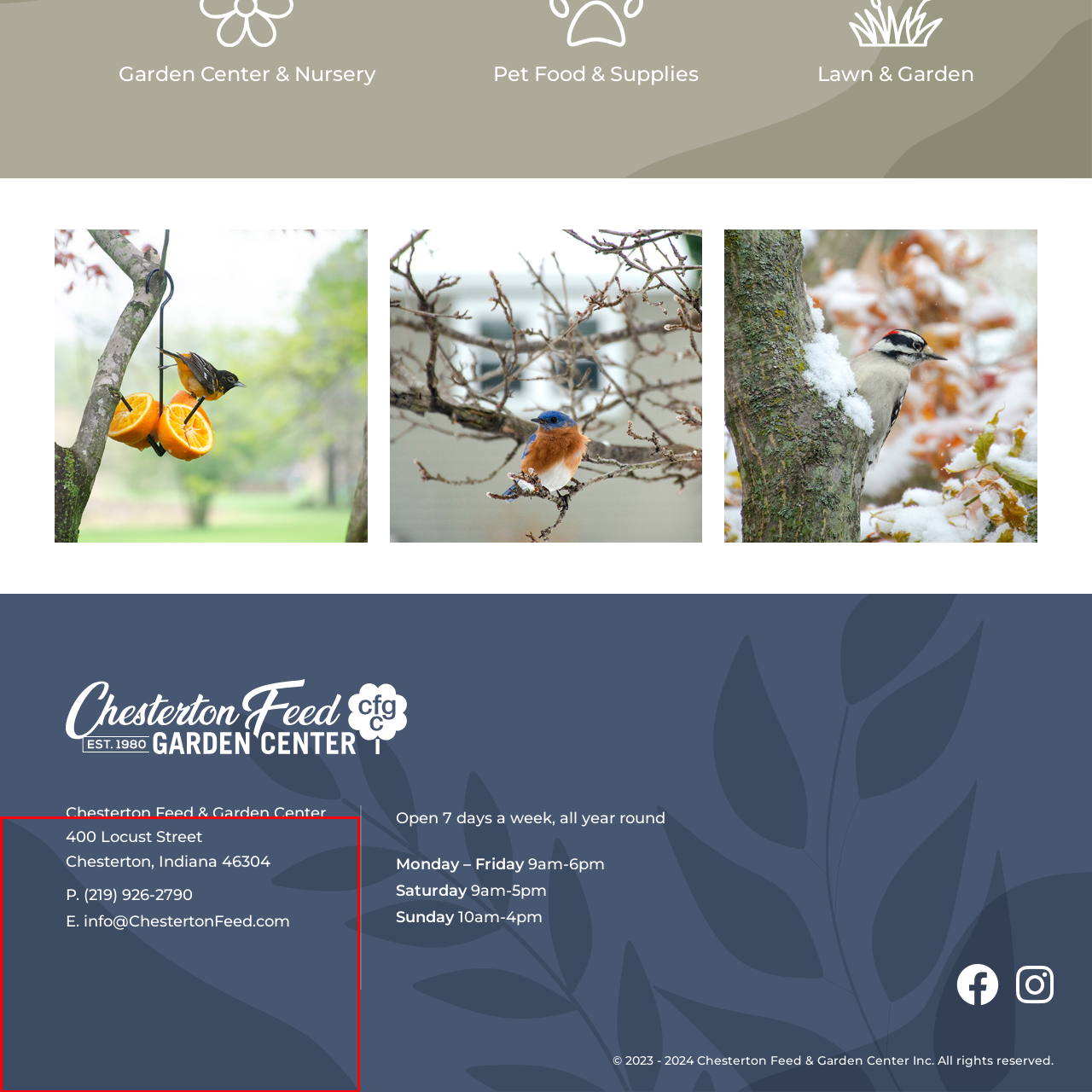Craft a detailed and vivid caption for the image that is highlighted by the red frame.

This image displays the contact information for the Chesterton Feed & Garden Center. It is set against a subtle, slightly dark background that enhances legibility. The text outlines the center's address at 400 Locust Street, Chesterton, Indiana 46304. Additionally, it provides essential contact details, including a phone number, (219) 926-2790, and an email address, info@ChestertonFeed.com. The design conveys a professional yet approachable vibe, making it easy for customers to reach out with inquiries.